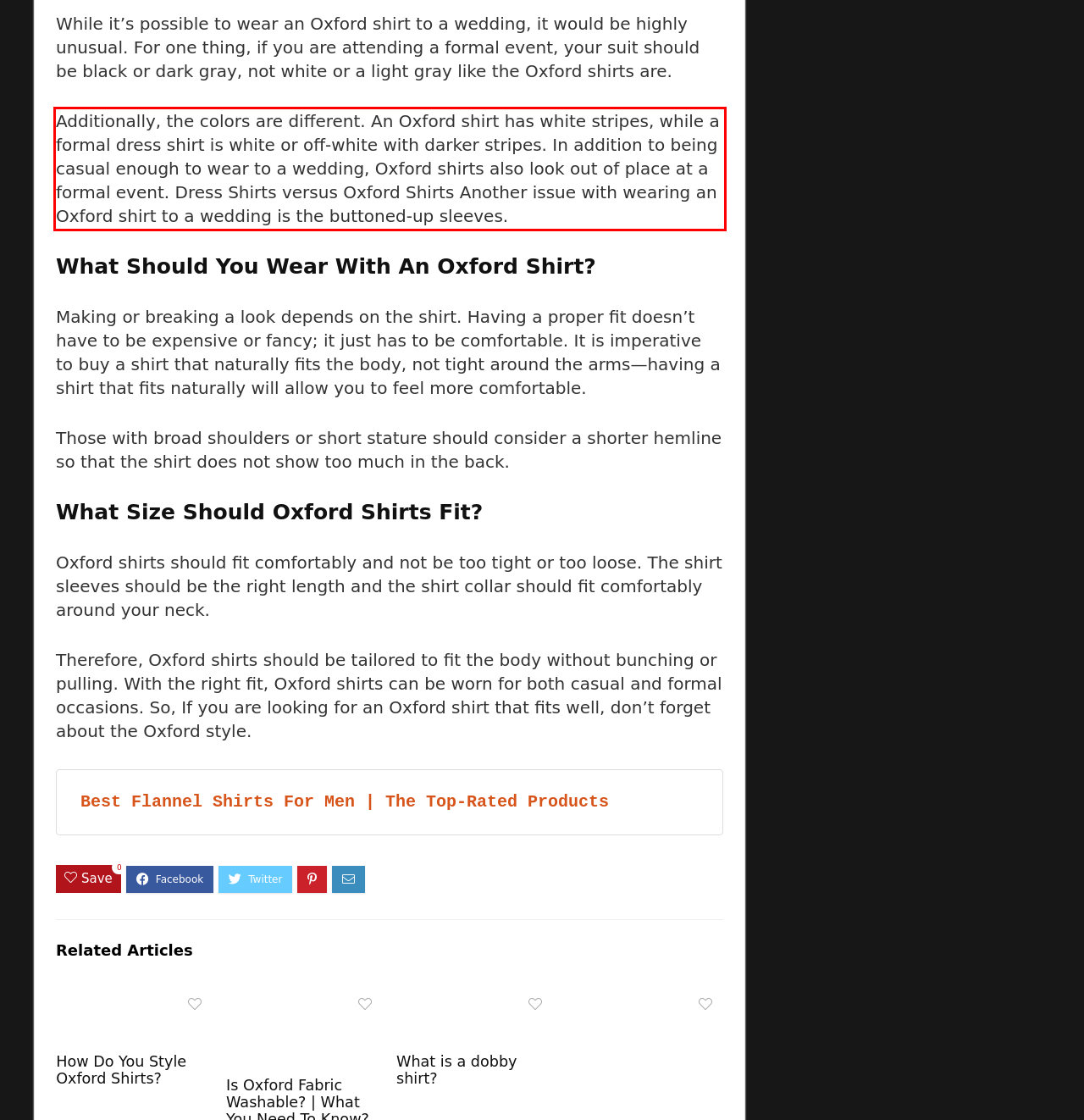Your task is to recognize and extract the text content from the UI element enclosed in the red bounding box on the webpage screenshot.

Additionally, the colors are different. An Oxford shirt has white stripes, while a formal dress shirt is white or off-white with darker stripes. In addition to being casual enough to wear to a wedding, Oxford shirts also look out of place at a formal event. Dress Shirts versus Oxford Shirts Another issue with wearing an Oxford shirt to a wedding is the buttoned-up sleeves.